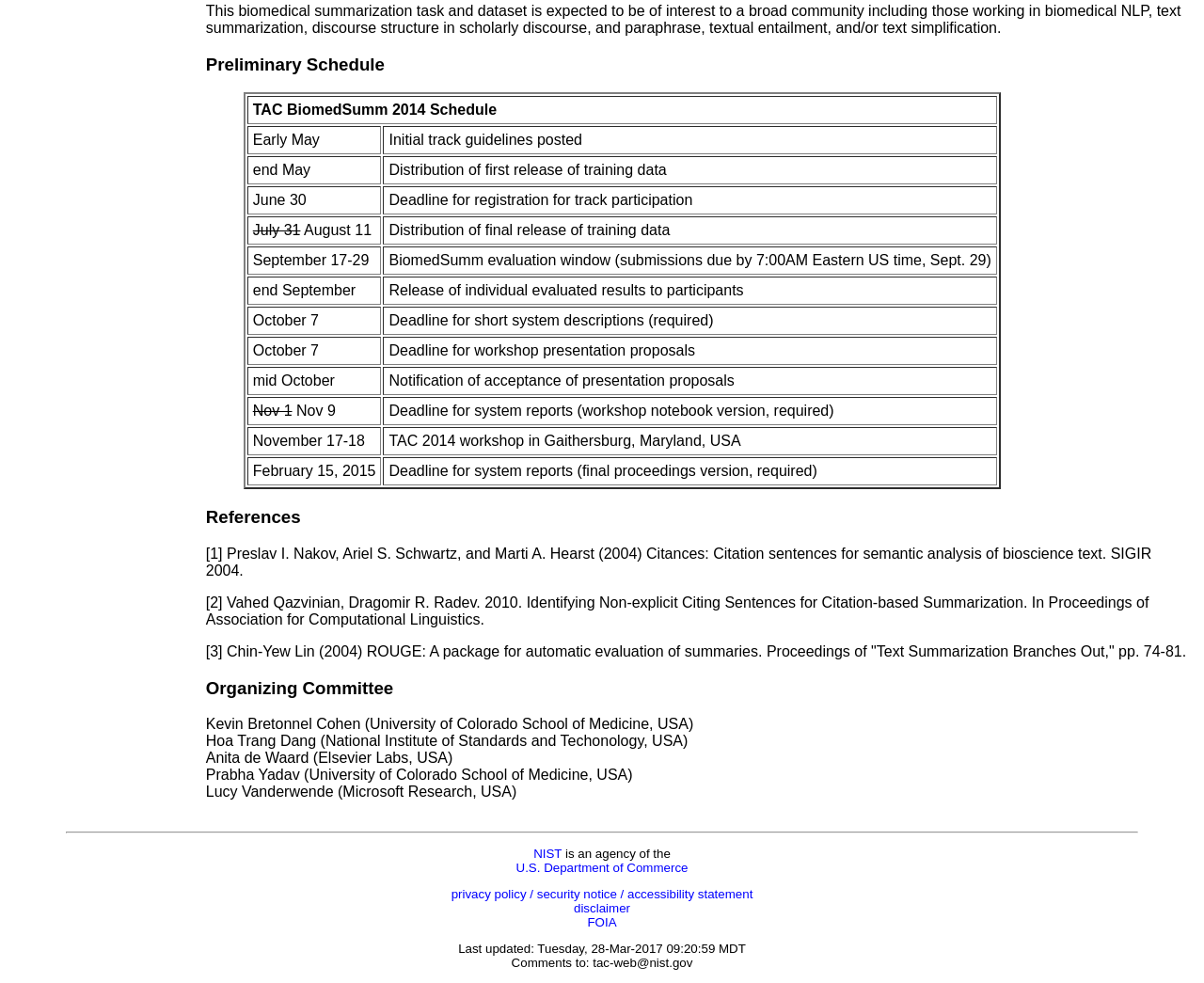What is the deadline for registration for track participation?
Answer the question with a single word or phrase derived from the image.

June 30